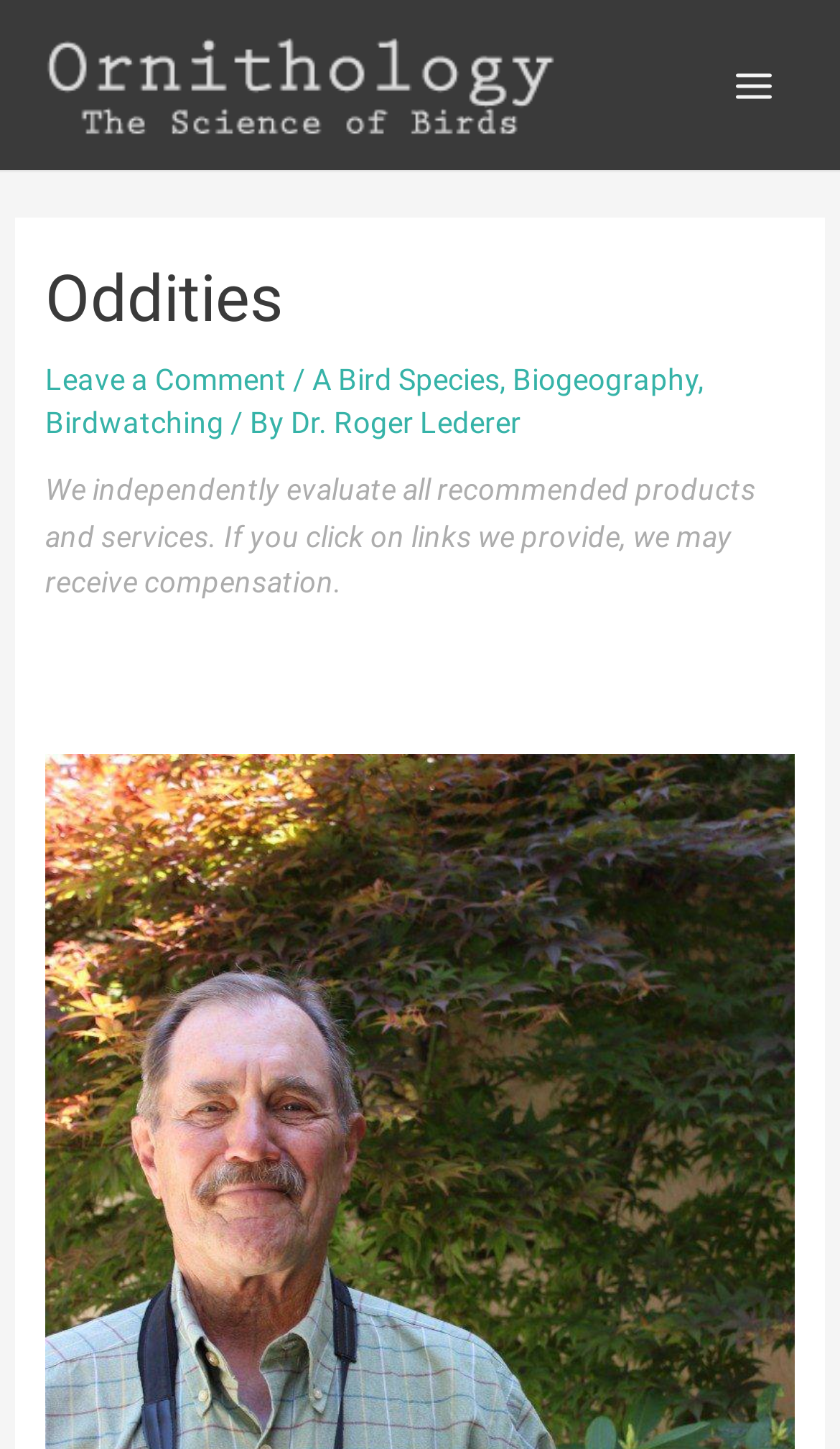Give a concise answer using one word or a phrase to the following question:
Is there a main menu button on the website?

Yes